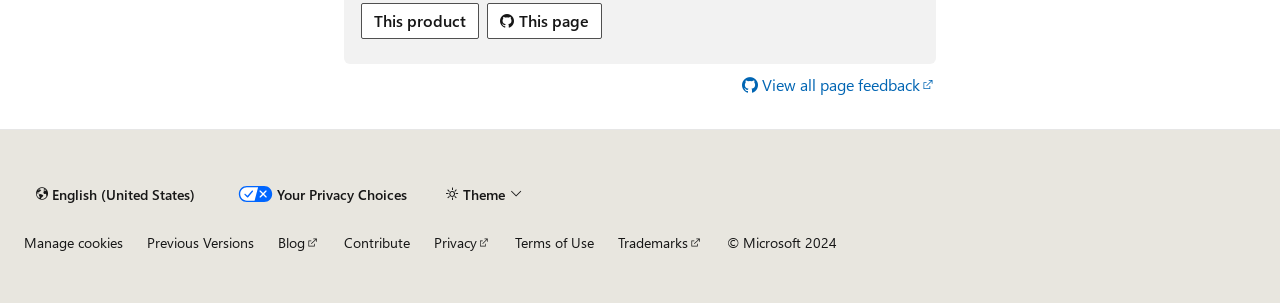Please identify the bounding box coordinates of the element's region that should be clicked to execute the following instruction: "Visit blog". The bounding box coordinates must be four float numbers between 0 and 1, i.e., [left, top, right, bottom].

[0.217, 0.768, 0.25, 0.831]